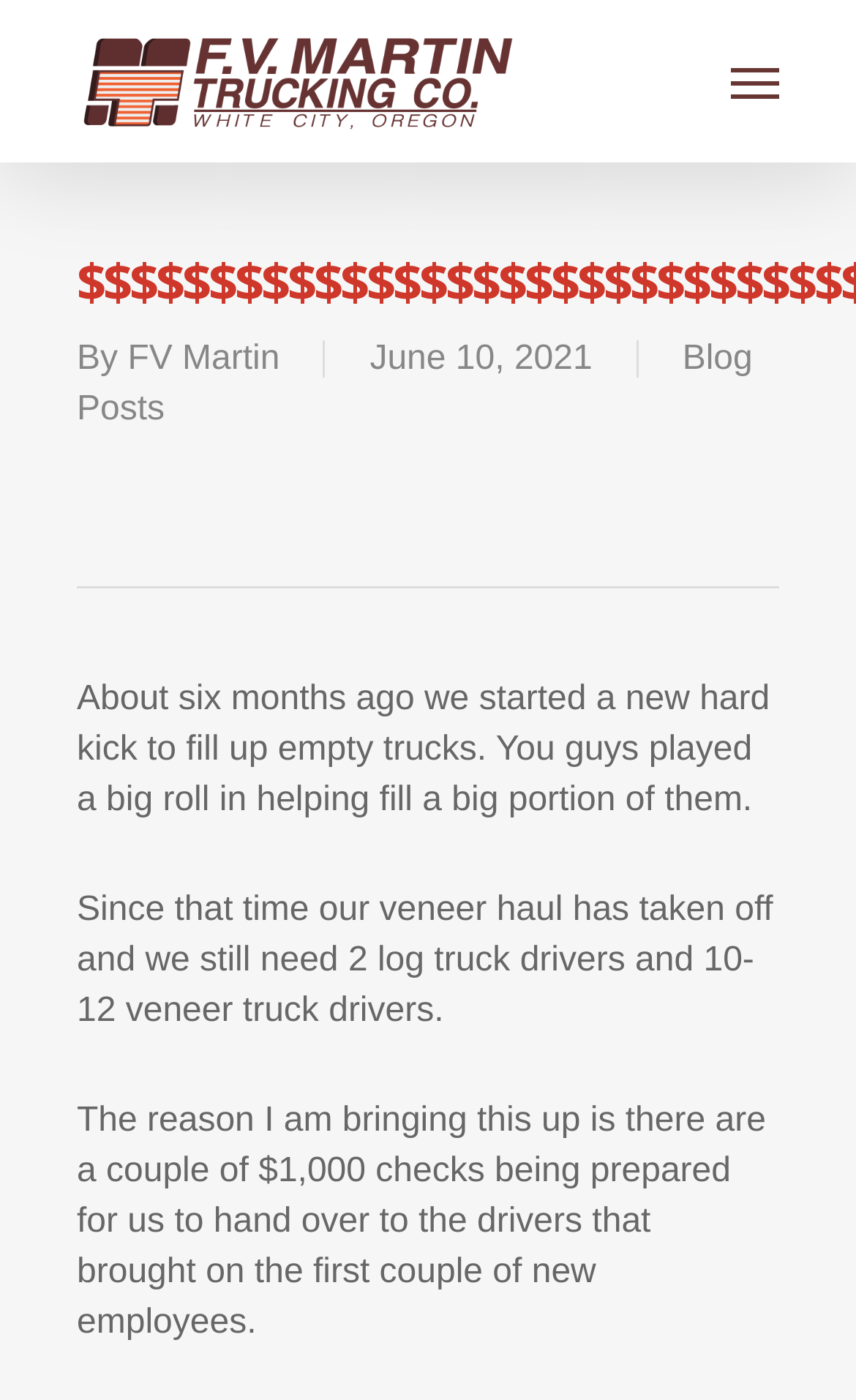Using the provided element description "FV Martin", determine the bounding box coordinates of the UI element.

[0.149, 0.244, 0.327, 0.27]